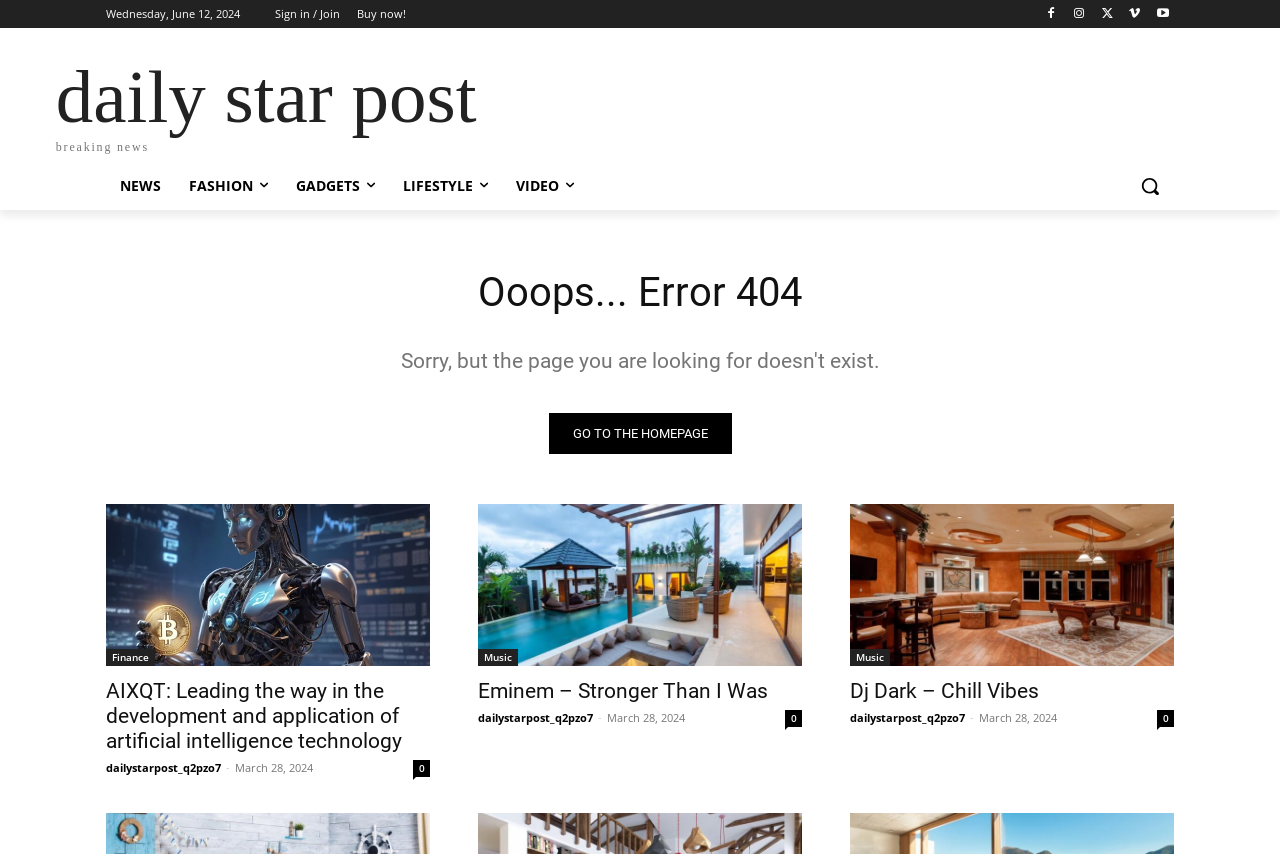Articulate a detailed summary of the webpage's content and design.

This webpage appears to be a 404 error page from the Daily Star Post. At the top left, there is a date displayed as "Wednesday, June 12, 2024". Next to it, there are three links: "Sign in / Join", "Buy now!", and a series of social media icons. The Daily Star Post logo is located on the top left, with a navigation menu below it featuring links to "NEWS", "FASHION", "GADGETS", "LIFESTYLE", and "VIDEO". 

A search button is positioned on the top right, accompanied by a small magnifying glass icon. Below the navigation menu, a large heading reads "Ooops... Error 404". A link to "GO TO THE HOMEPAGE" is centered below the heading.

The rest of the page is divided into three columns, each containing a list of news articles or blog posts. Each article has a title, a brief description, and a timestamp. The articles are categorized under "Finance", "Music", and other topics. There are also links to external websites or articles, such as "AIXQT: Leading the way in the development and application of artificial intelligence technology".